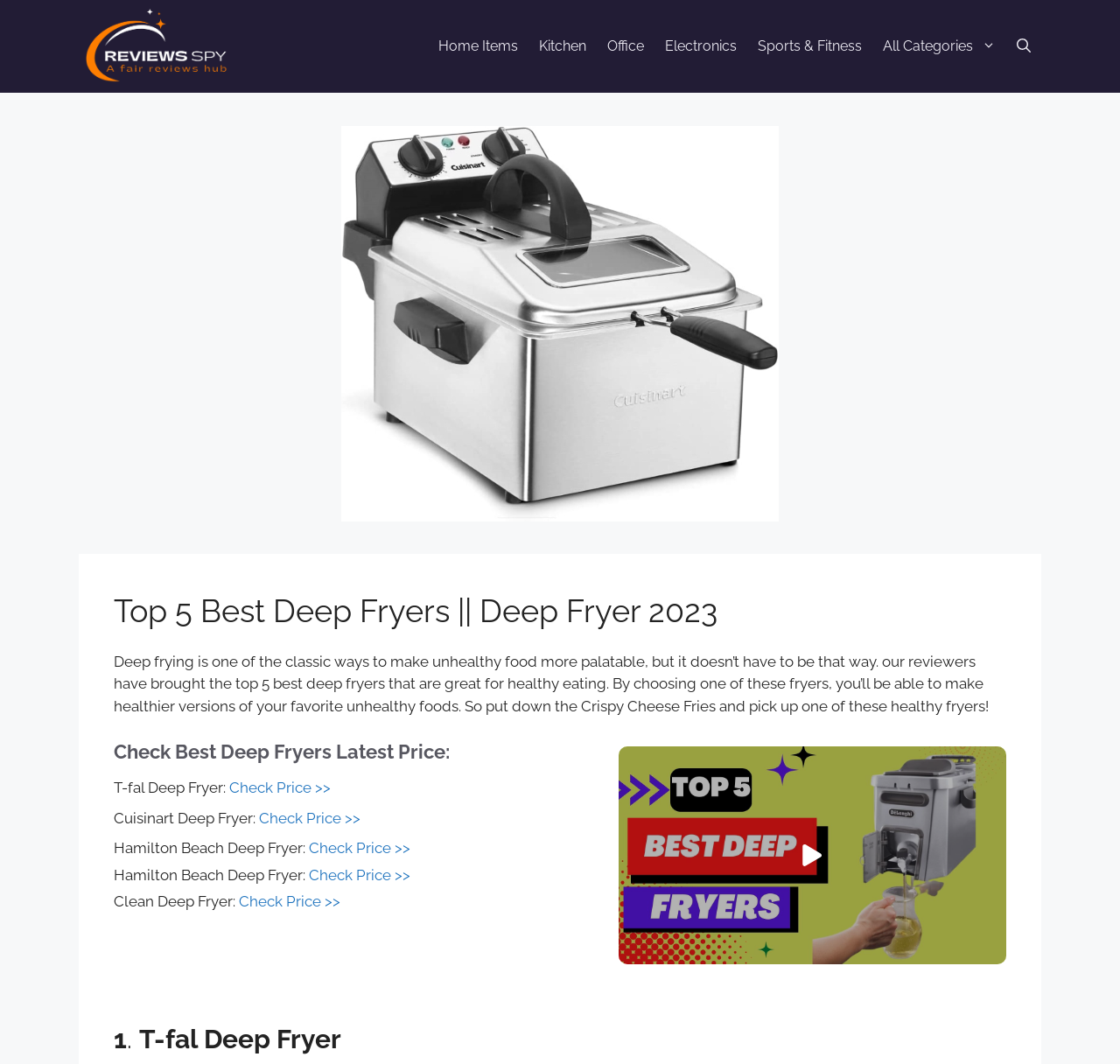What is the format of the deep fryer reviews on this webpage? Analyze the screenshot and reply with just one word or a short phrase.

List with prices